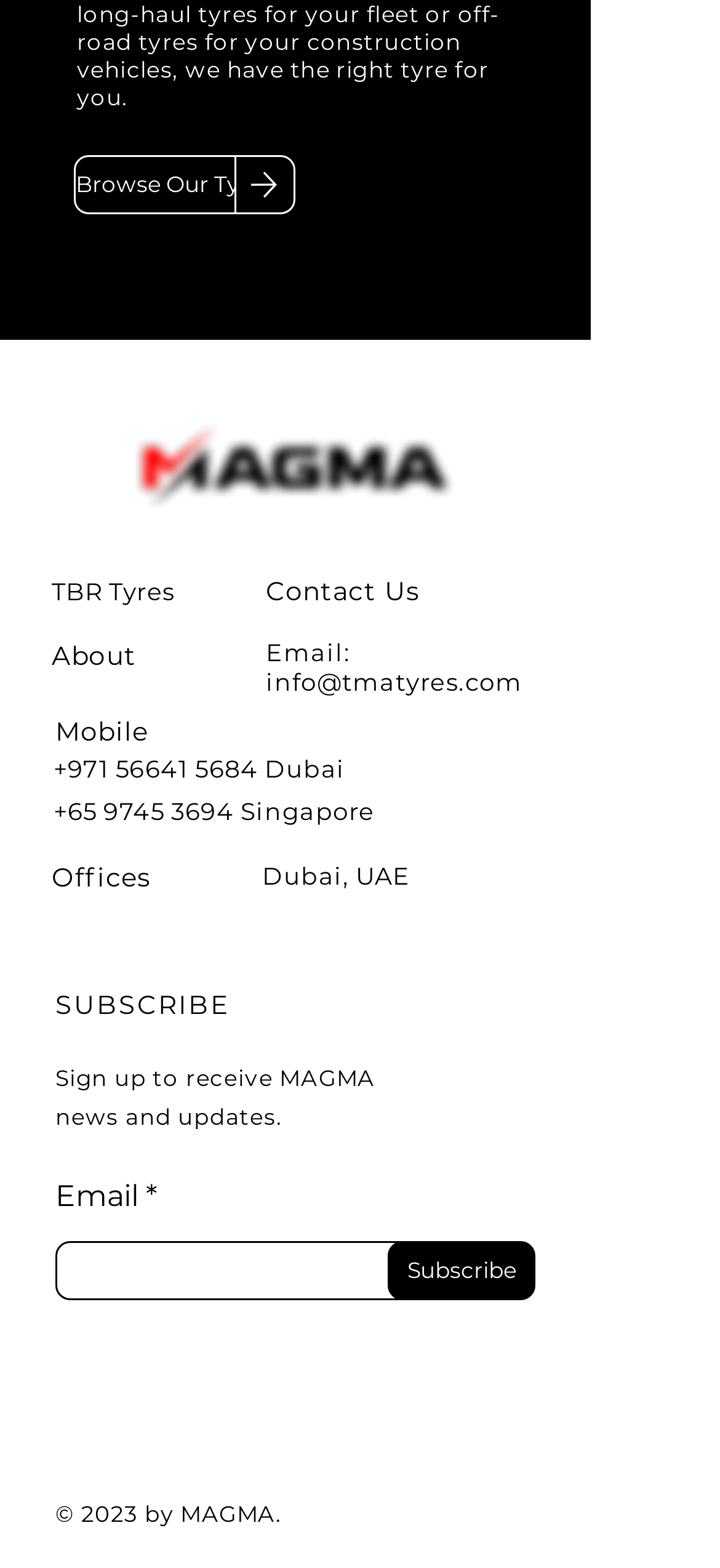Determine the bounding box coordinates of the target area to click to execute the following instruction: "Browse our tyres."

[0.103, 0.099, 0.382, 0.137]